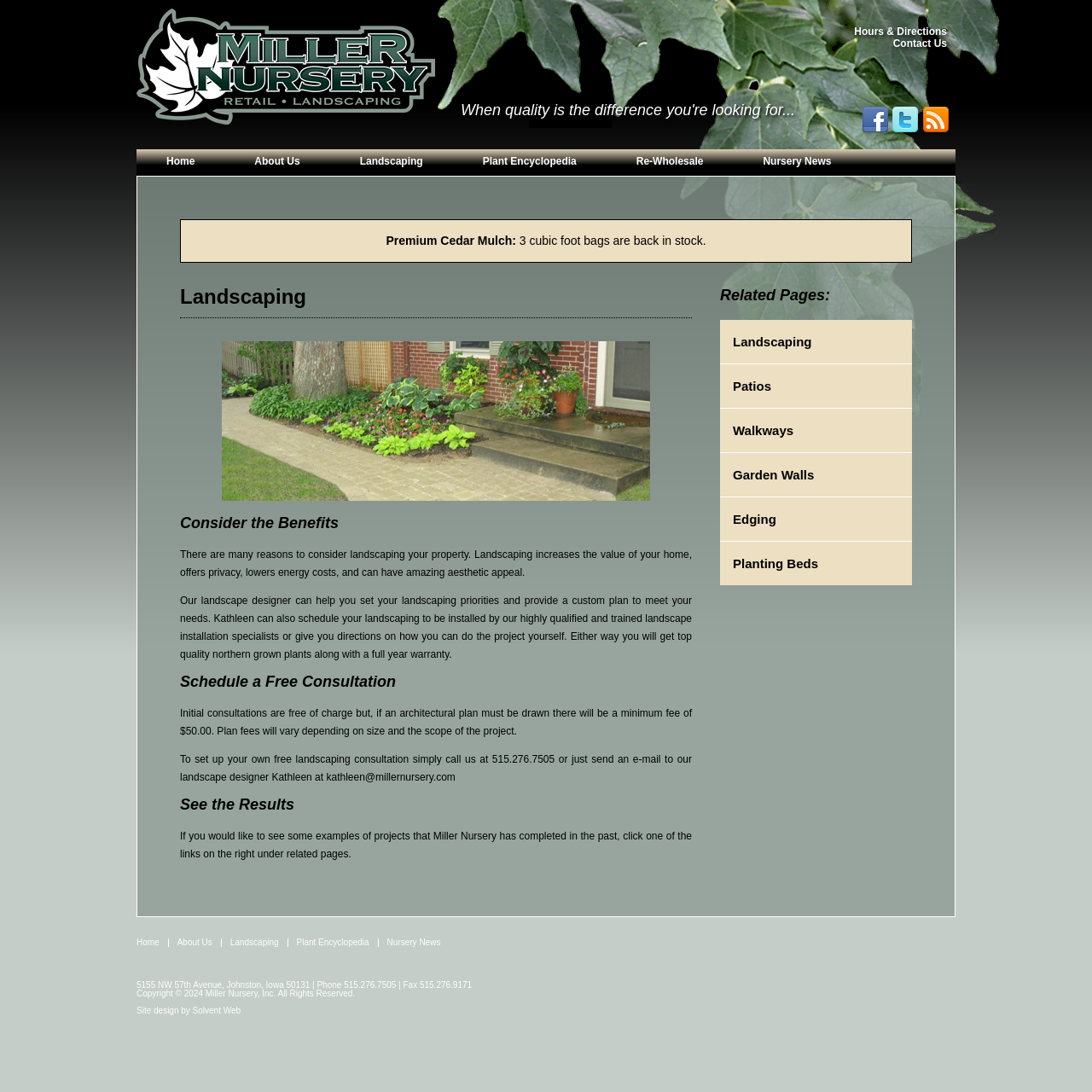Given the description Patios, predict the bounding box coordinates of the UI element. Ensure the coordinates are in the format (top-left x, top-left y, bottom-right x, bottom-right y) and all values are between 0 and 1.

[0.302, 0.162, 0.427, 0.186]